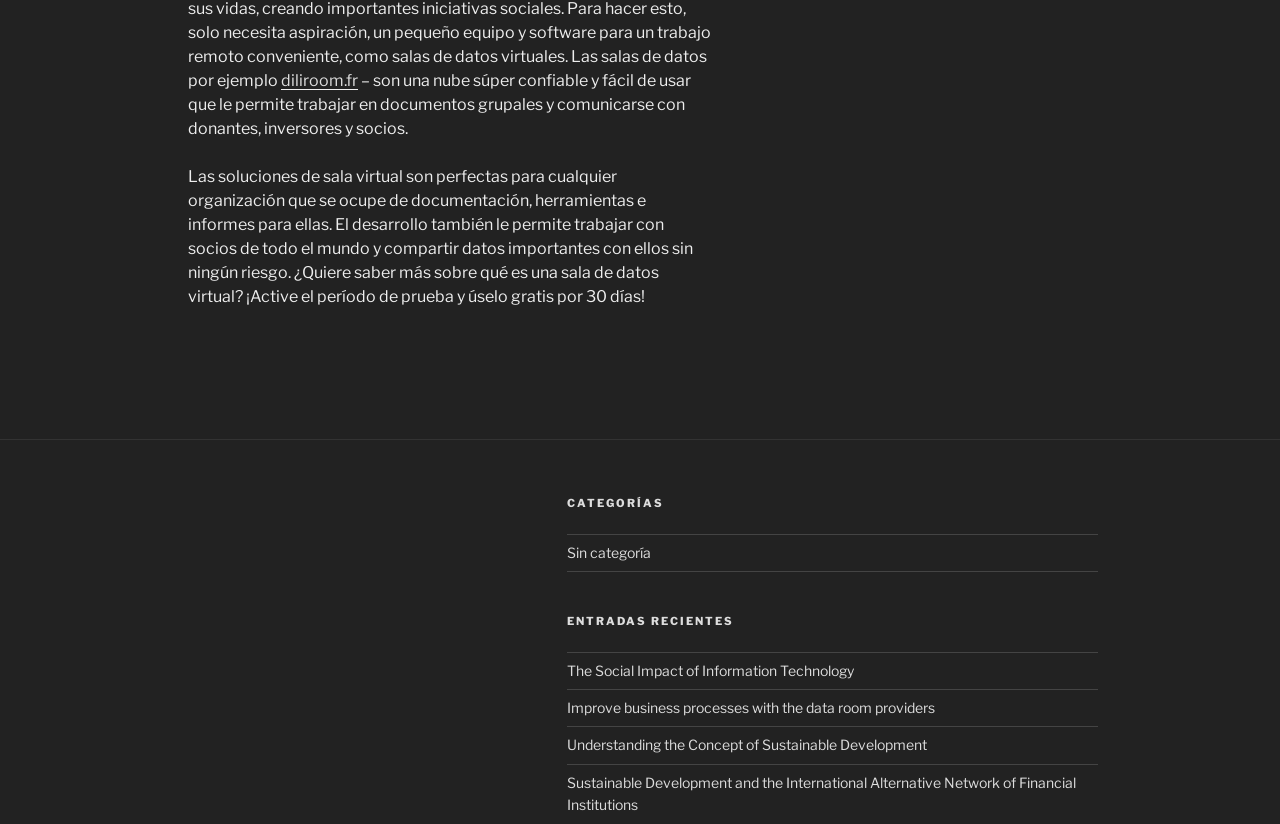Give a concise answer of one word or phrase to the question: 
What is the category of the first link?

Sin categoría